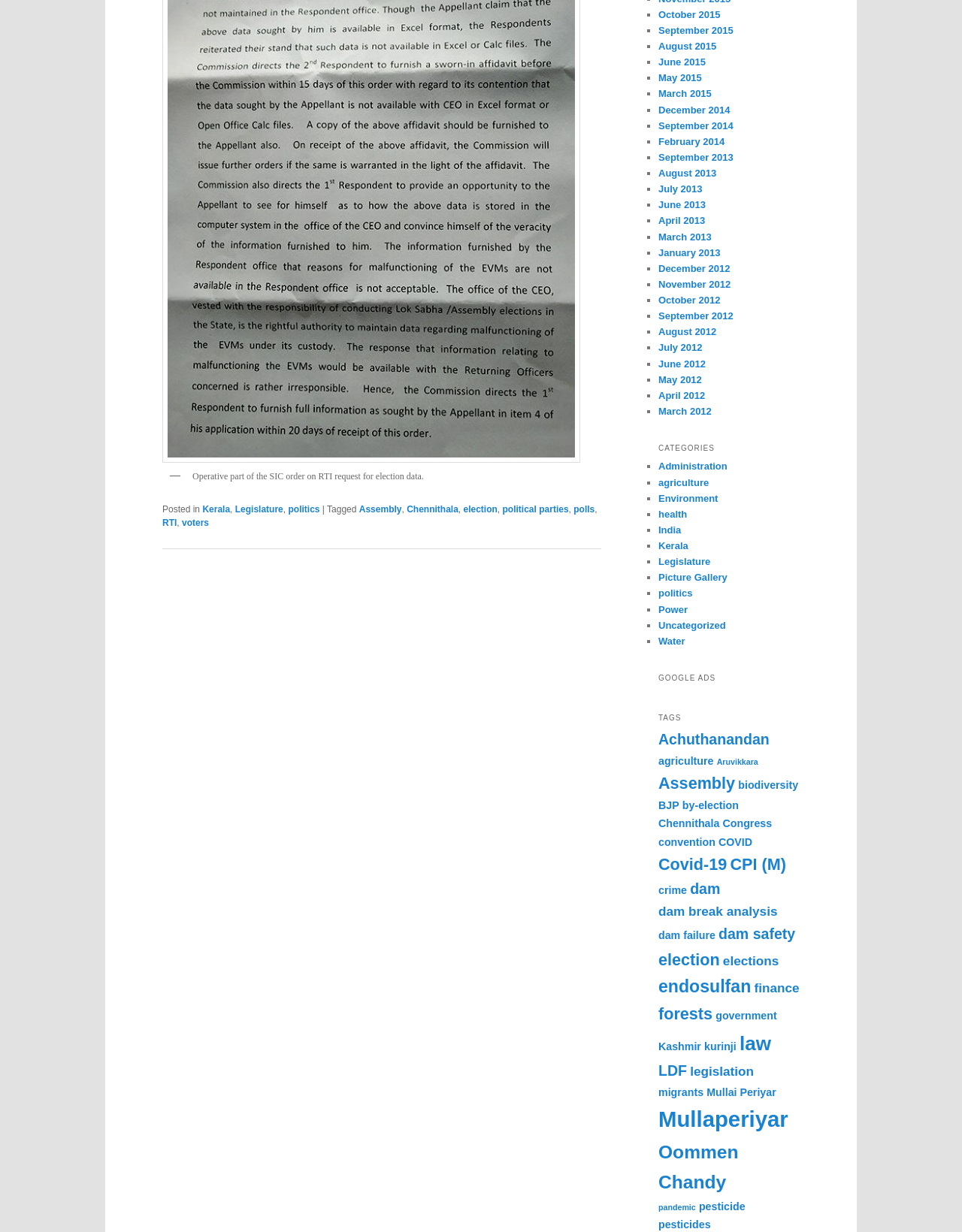Bounding box coordinates are specified in the format (top-left x, top-left y, bottom-right x, bottom-right y). All values are floating point numbers bounded between 0 and 1. Please provide the bounding box coordinate of the region this sentence describes: dam break analysis

[0.684, 0.734, 0.808, 0.746]